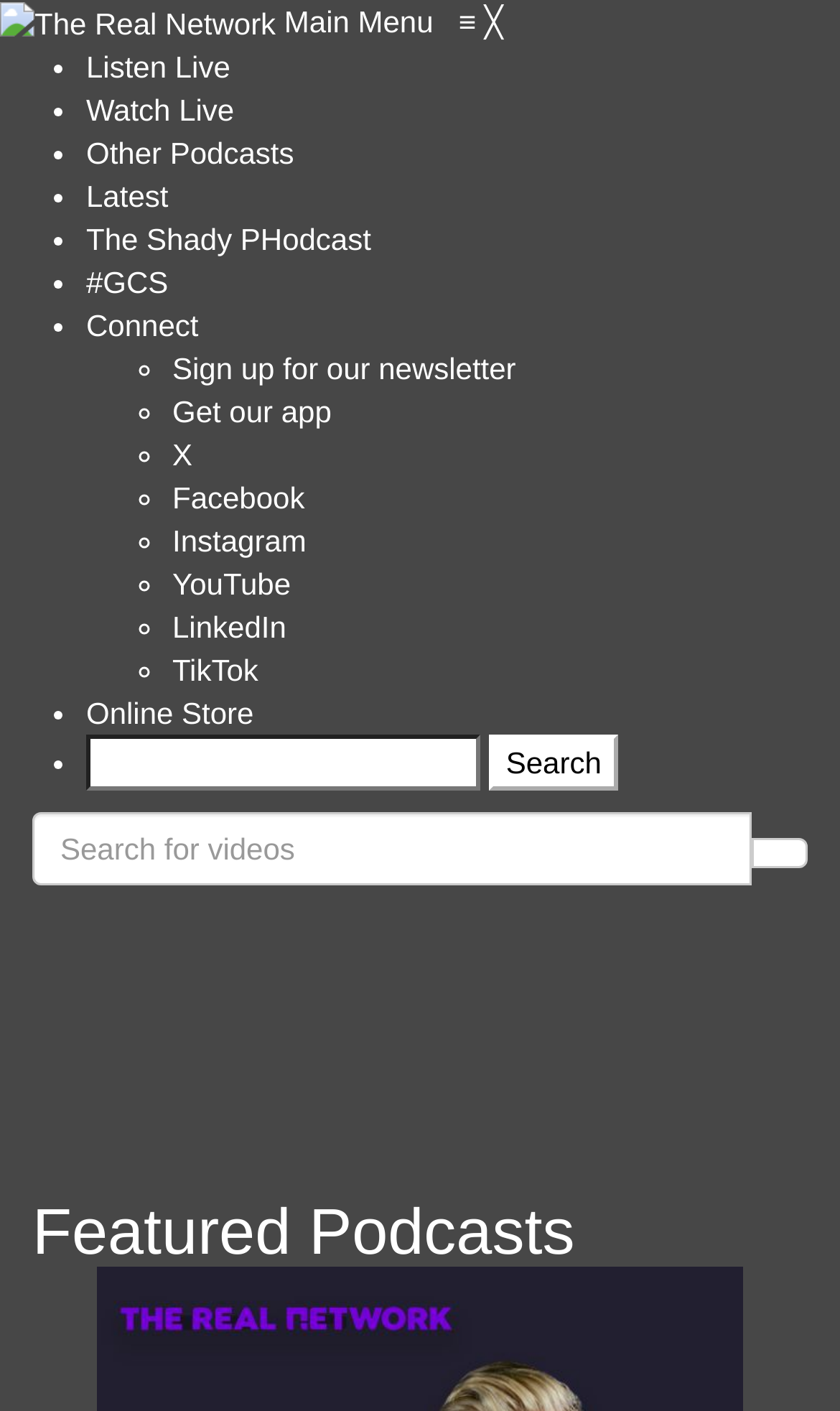Locate the bounding box coordinates of the element that needs to be clicked to carry out the instruction: "Search for videos". The coordinates should be given as four float numbers ranging from 0 to 1, i.e., [left, top, right, bottom].

[0.038, 0.576, 0.895, 0.628]